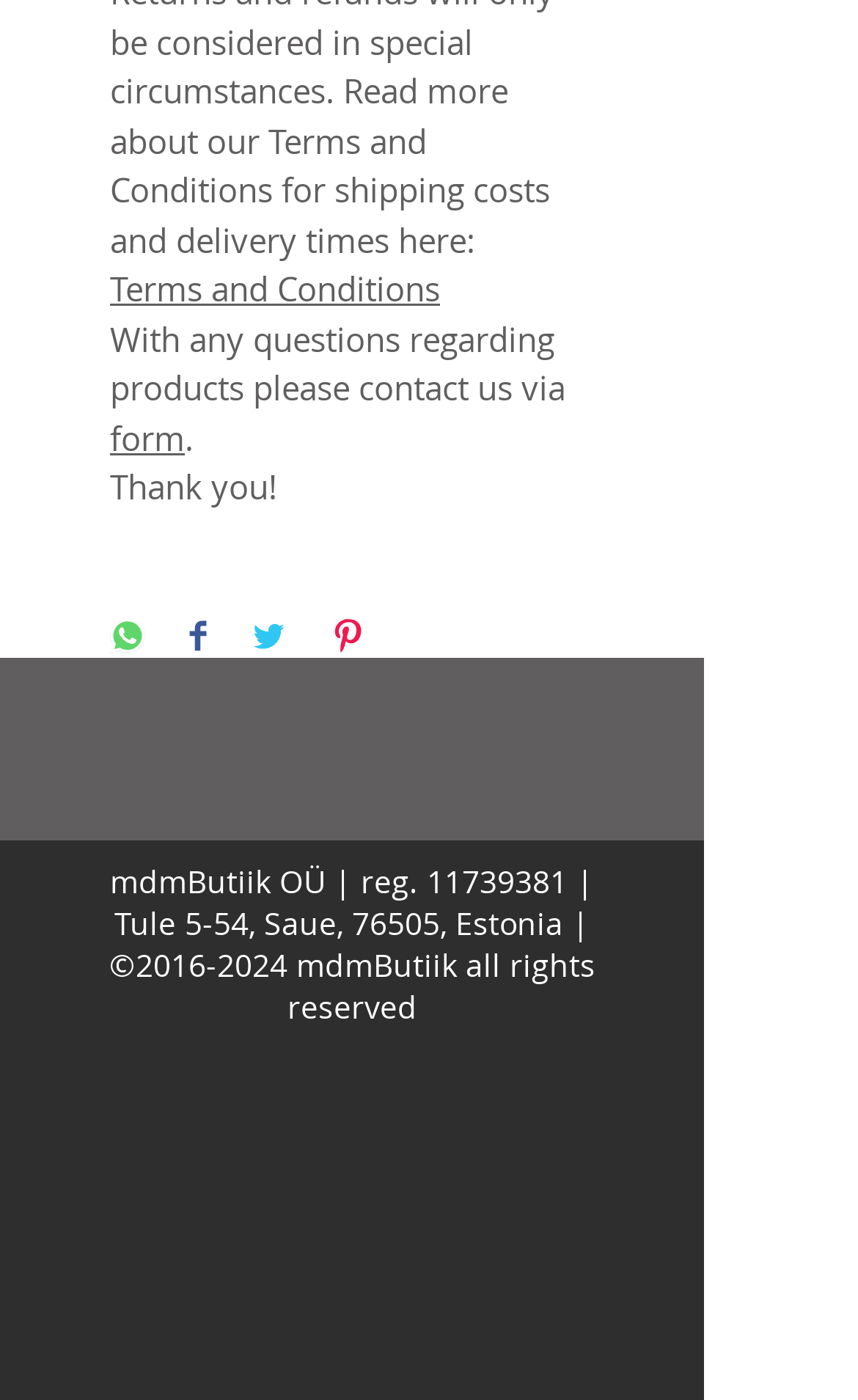Identify the coordinates of the bounding box for the element that must be clicked to accomplish the instruction: "View White Facebook Icon".

[0.072, 0.501, 0.182, 0.569]